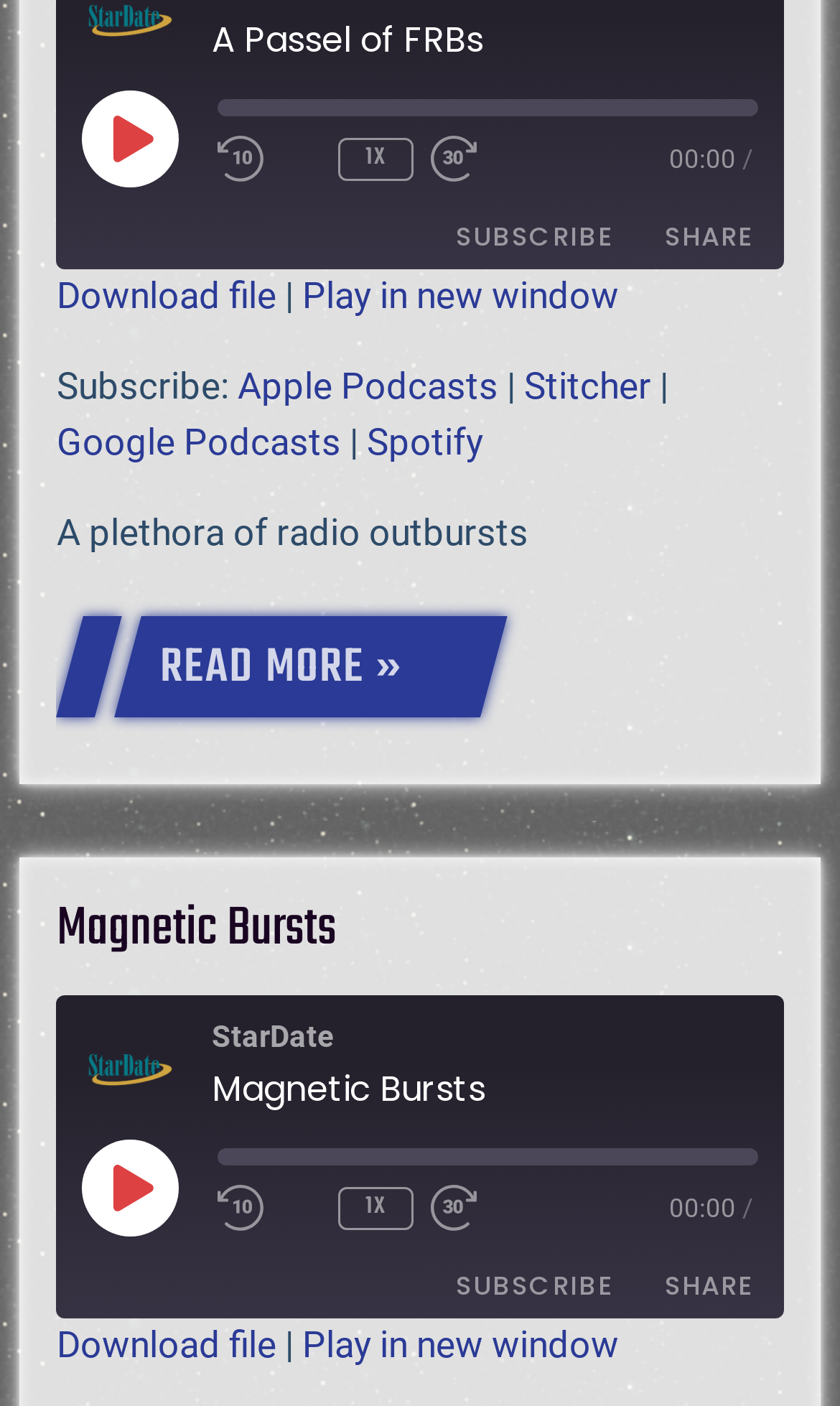What is the 'EMBED' section used for?
With the help of the image, please provide a detailed response to the question.

The 'EMBED' section provides a code snippet that can be used to embed the podcast episode on another website or platform, allowing users to share the episode with others.